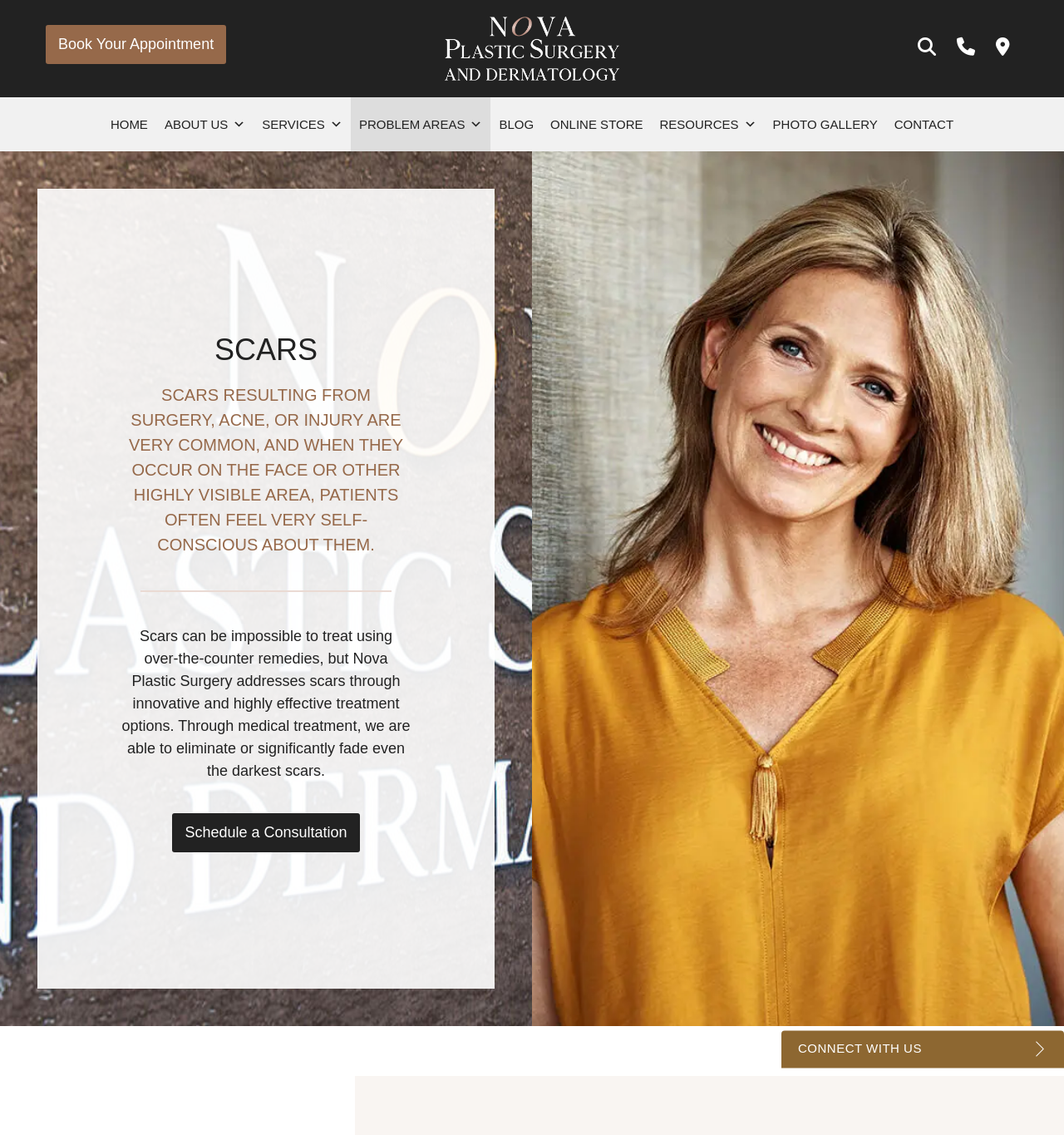What is the bounding box coordinate of the 'Book Your Appointment' link?
Please use the visual content to give a single word or phrase answer.

[0.043, 0.022, 0.213, 0.056]